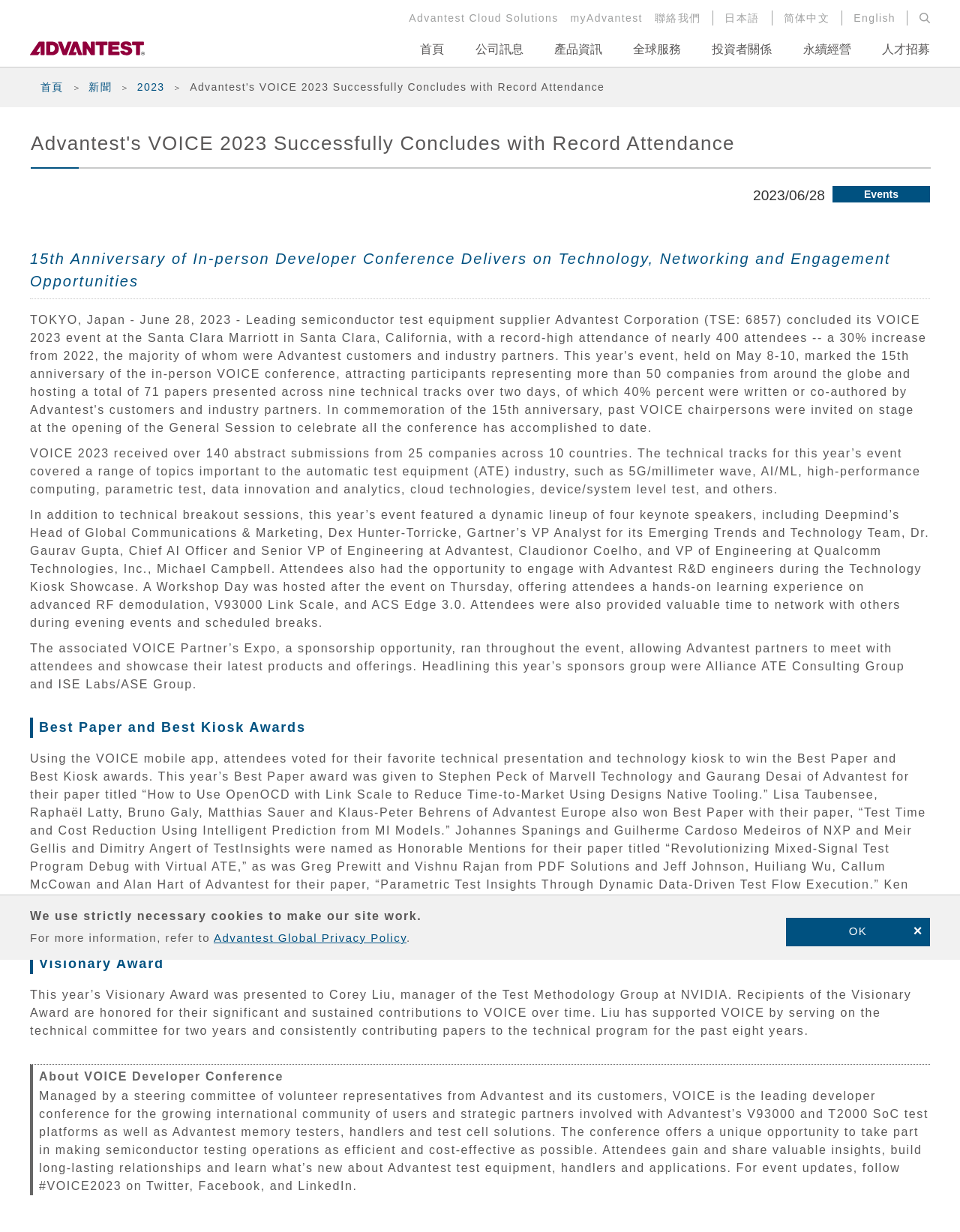Offer a detailed explanation of the webpage layout and contents.

This webpage is about Advantest's VOICE 2023, a developer conference that successfully concluded with record attendance. At the top of the page, there is a navigation menu with links to "Skip to Content", "Go to Advantest", "首頁" (home), and other options. Below the navigation menu, there is a breadcrumb trail showing the current page's location in the website's hierarchy.

The main content of the page is divided into sections, each with a heading. The first section has a heading "Advantest's VOICE 2023 Successfully Concludes with Record Attendance" and provides an overview of the event. The section below it has a heading "15th Anniversary of In-person Developer Conference Delivers on Technology, Networking and Engagement Opportunities" and describes the event's technical tracks, keynote speakers, and other activities.

The next section has a heading "Best Paper and Best Kiosk Awards" and announces the winners of these awards. This is followed by a section with a heading "Visionary Award" that presents the award to Corey Liu, manager of the Test Methodology Group at NVIDIA.

The final section has a heading "About VOICE Developer Conference" and provides information about the conference, its purpose, and its organization. At the bottom of the page, there is a notice about the use of strictly necessary cookies and a link to the Advantest Global Privacy Policy.

Throughout the page, there are links to other pages on the website, including links to switch the language to Japanese, Simplified Chinese, or English. There is also a search icon at the top right corner of the page.